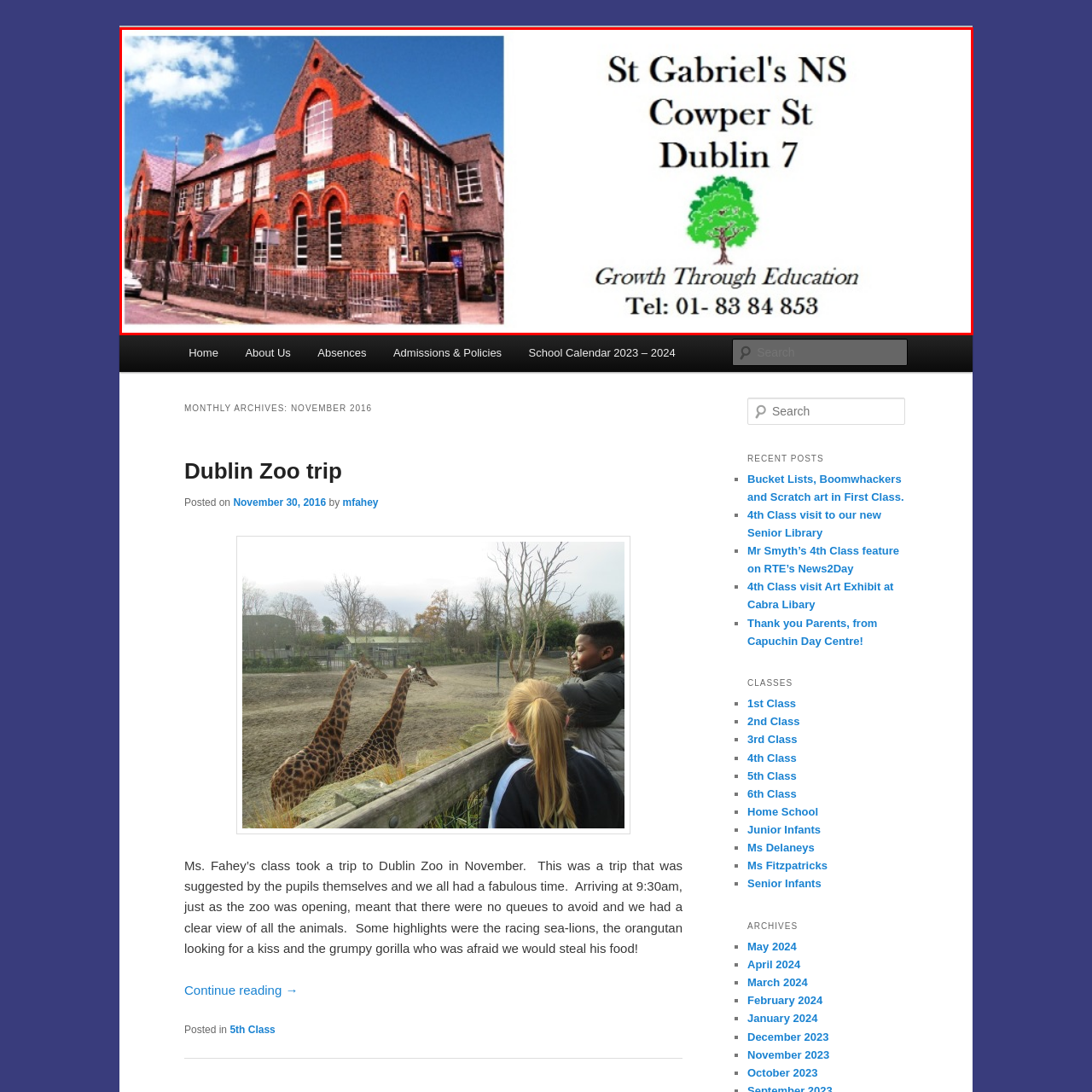Craft a comprehensive description of the image located inside the red boundary.

The image displays St. Gabriel's National School, located on Cowper Street in Dublin 7. The building features a distinct architectural style, characterized by its red-brick facade and arched windows, set against a backdrop of a bright, blue sky. Prominently displayed next to the school is the school's name, "St Gabriel's NS," along with its address and contact information, emphasizing its commitment to education with the tagline "Growth Through Education." This welcoming environment reflects the school's commitment to fostering learning and community engagement.